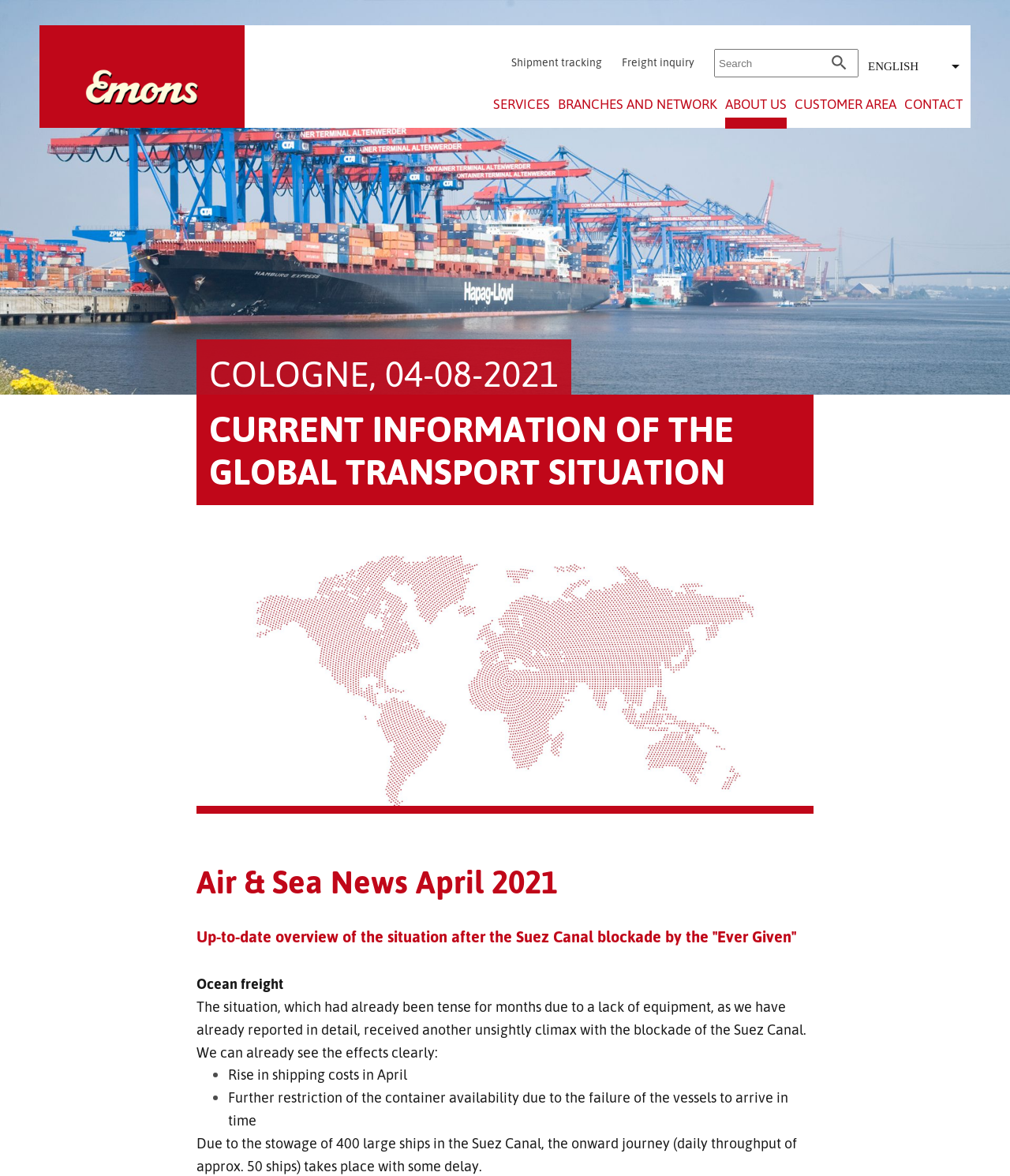Please identify the bounding box coordinates of the element that needs to be clicked to perform the following instruction: "view imprint".

[0.156, 0.433, 0.201, 0.448]